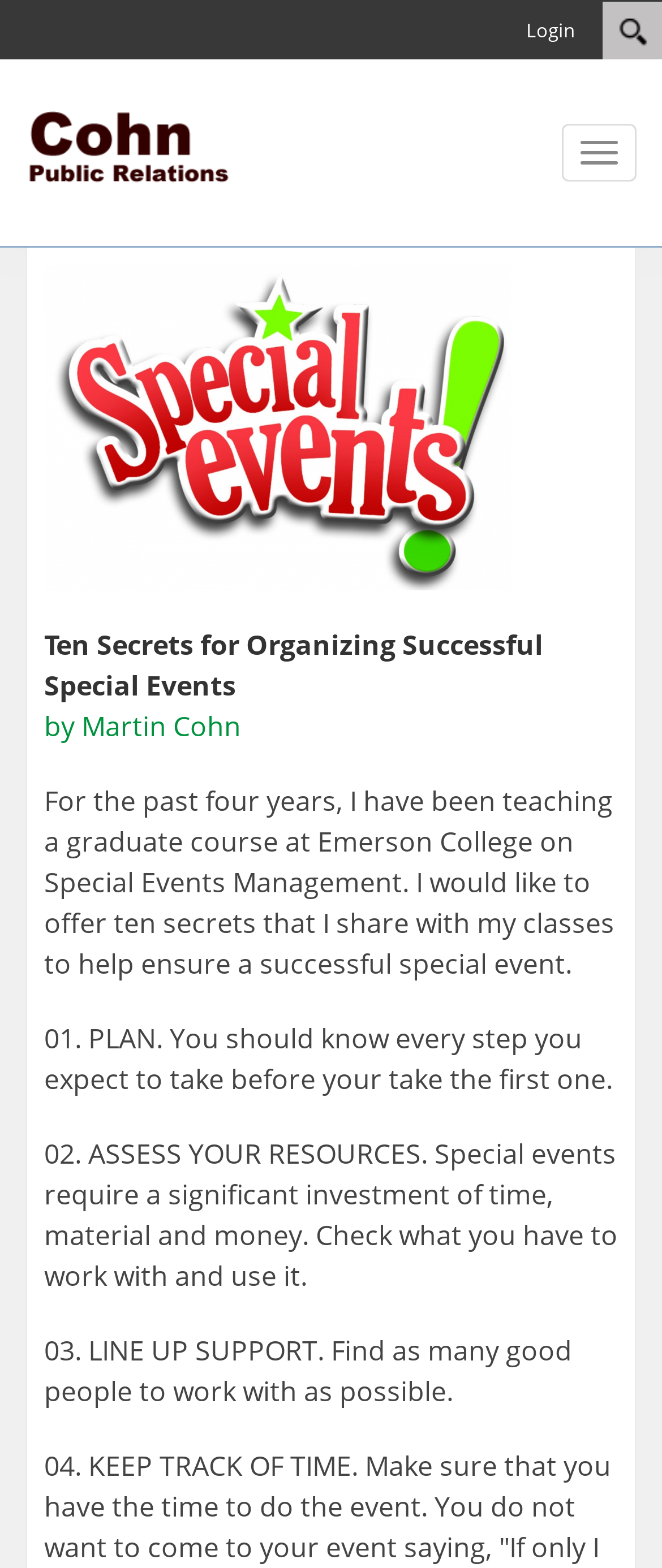Give the bounding box coordinates for the element described as: "parent_node: Login aria-label="Search"".

[0.91, 0.001, 1.0, 0.038]